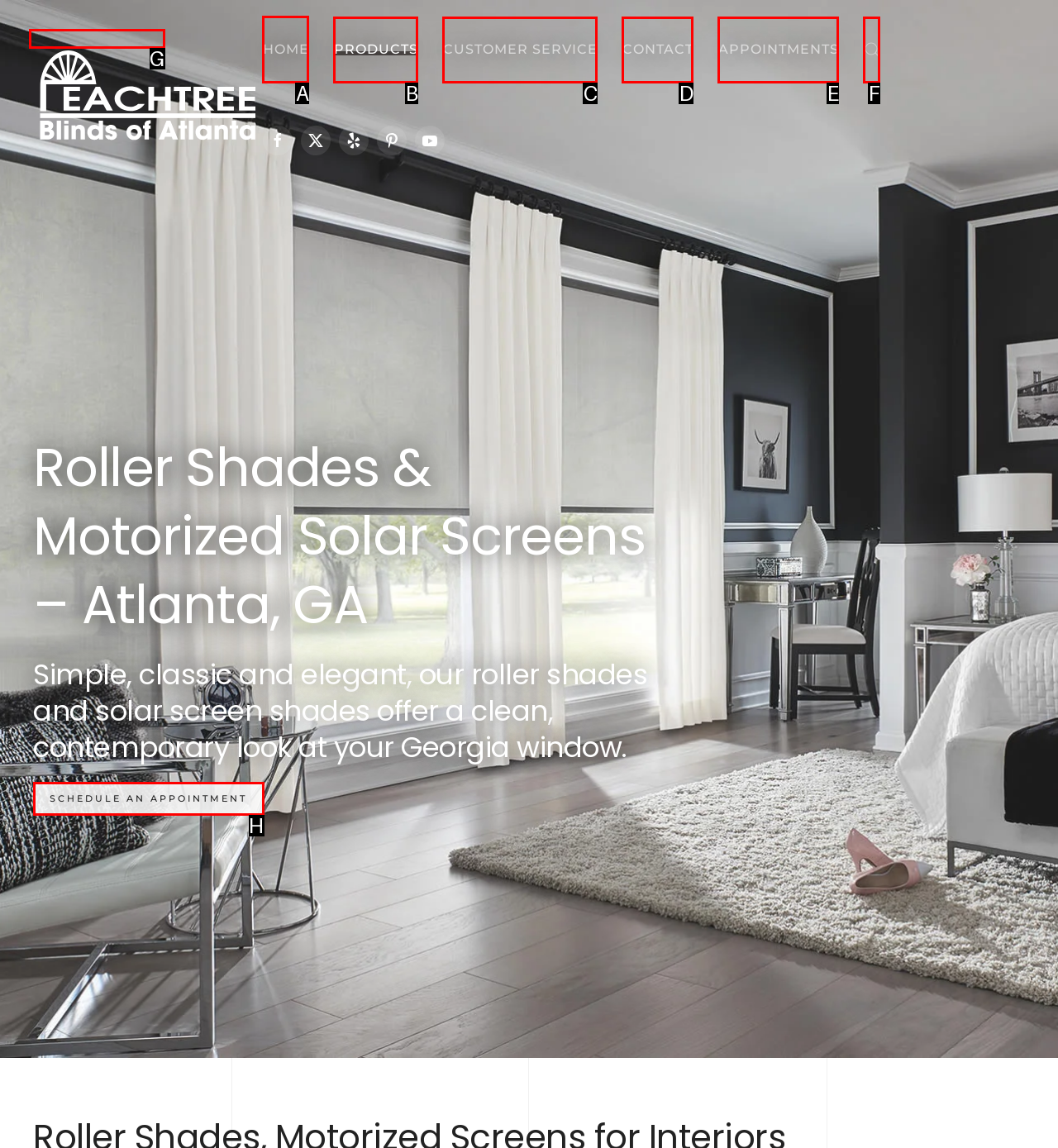From the given options, indicate the letter that corresponds to the action needed to complete this task: go to home. Respond with only the letter.

A